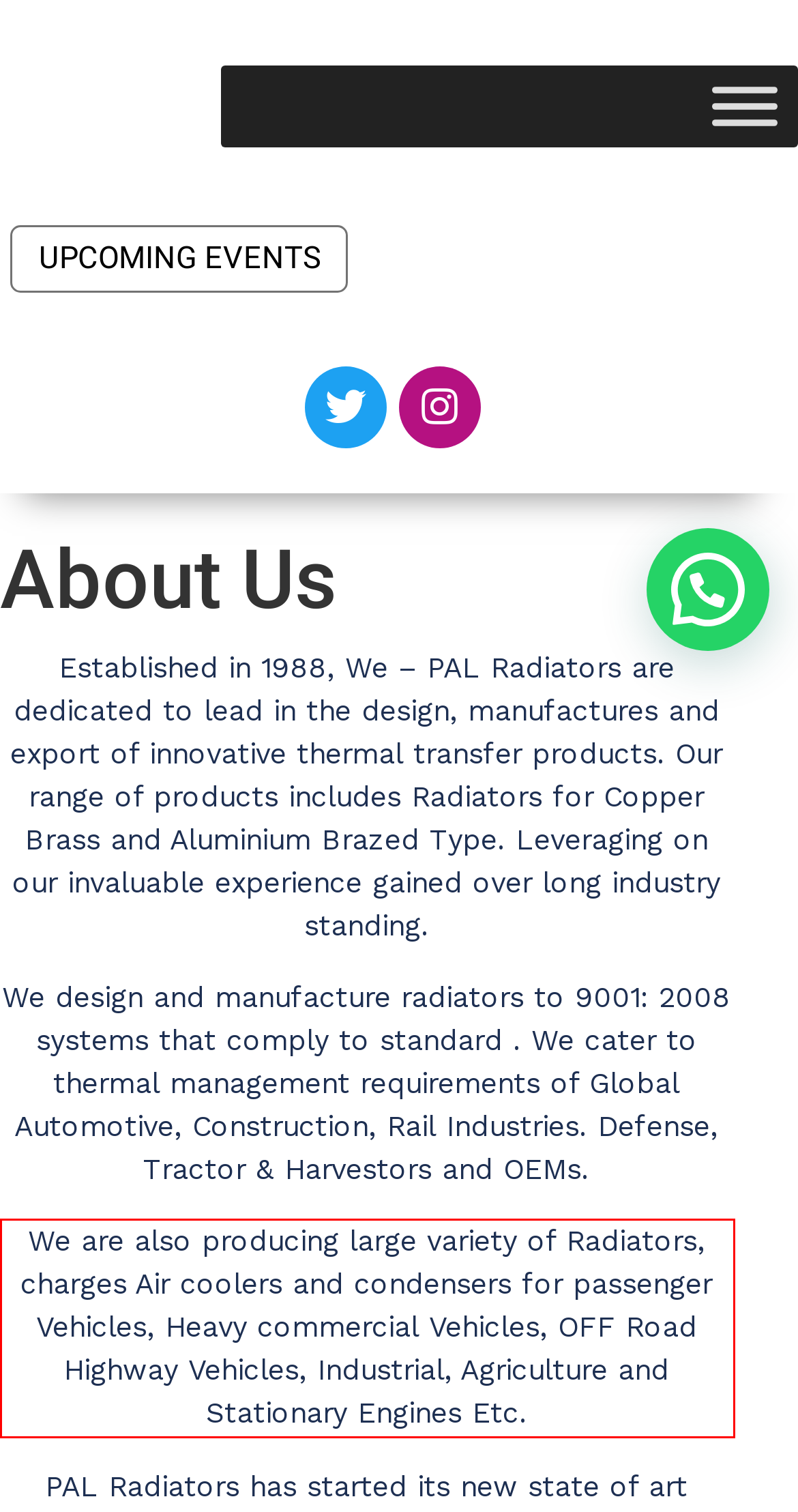You are provided with a webpage screenshot that includes a red rectangle bounding box. Extract the text content from within the bounding box using OCR.

We are also producing large variety of Radiators, charges Air coolers and condensers for passenger Vehicles, Heavy commercial Vehicles, OFF Road Highway Vehicles, Industrial, Agriculture and Stationary Engines Etc.